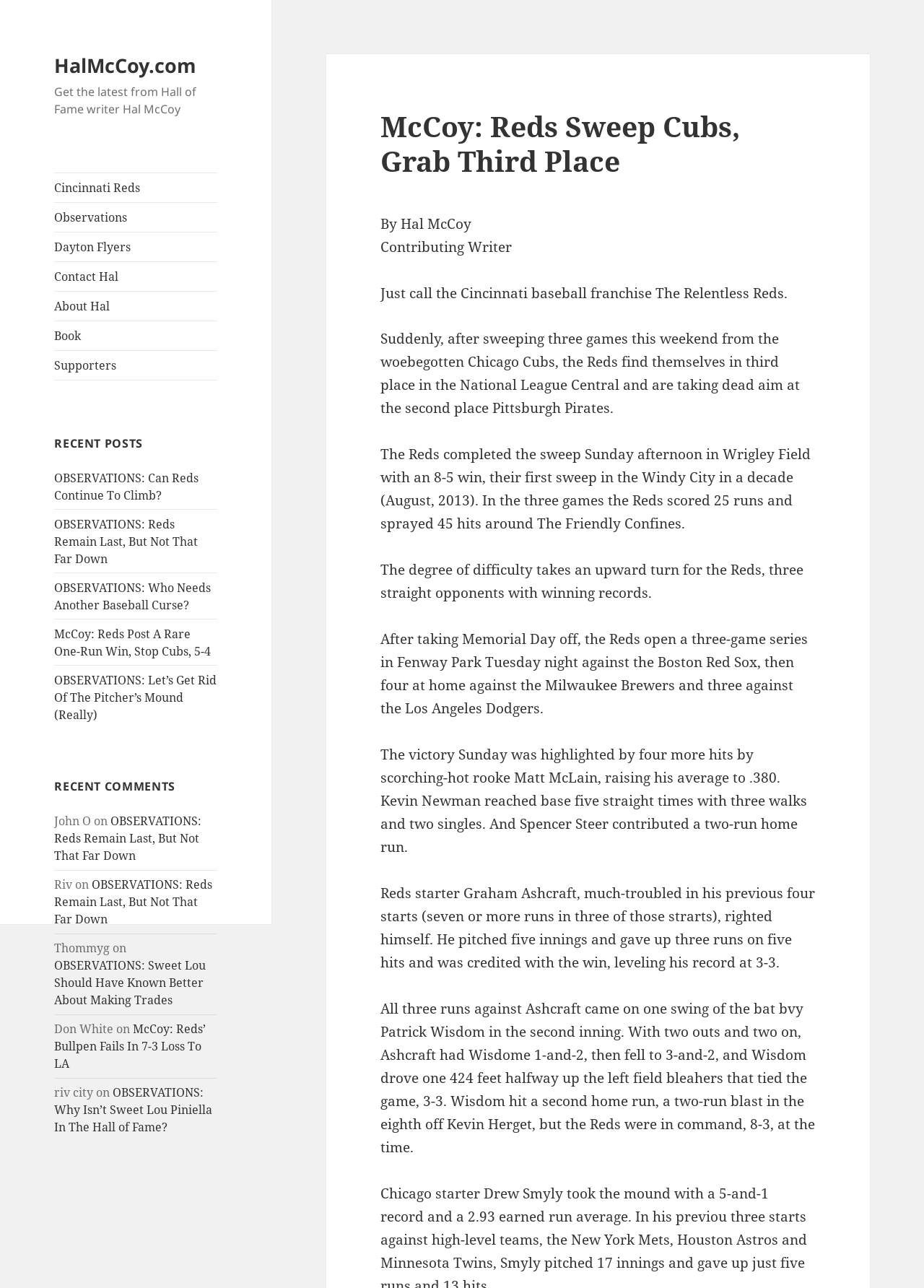Who is the rookie mentioned in the article?
Kindly give a detailed and elaborate answer to the question.

The article mentions that Matt McLain, a scorching-hot rookie, had four more hits, raising his average to .380.